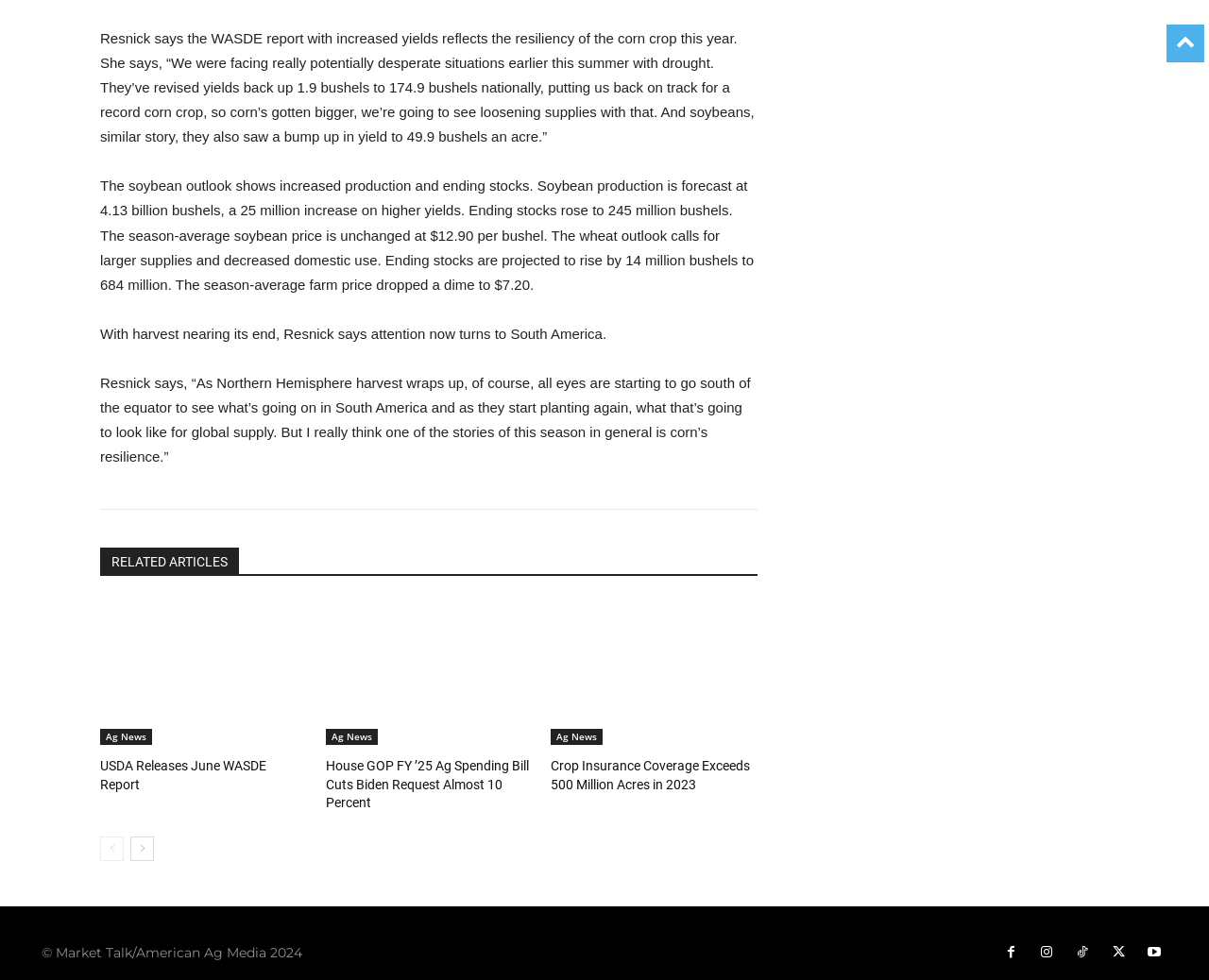Pinpoint the bounding box coordinates of the element that must be clicked to accomplish the following instruction: "View 'House GOP FY ’25 Ag Spending Bill Cuts Biden Request Almost 10 Percent'". The coordinates should be in the format of four float numbers between 0 and 1, i.e., [left, top, right, bottom].

[0.269, 0.613, 0.44, 0.76]